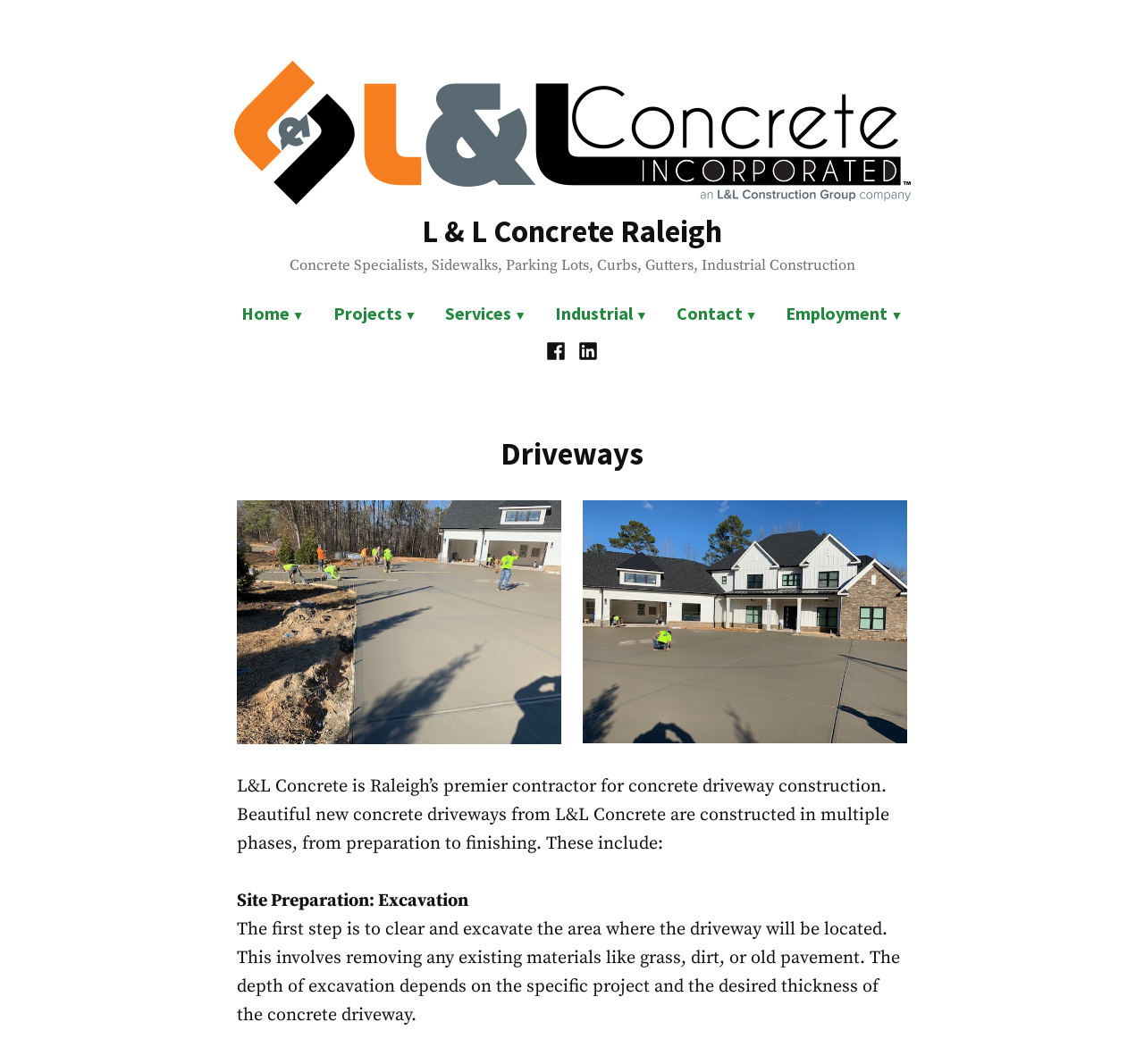Locate the bounding box coordinates of the element you need to click to accomplish the task described by this instruction: "Visit L & L Concrete Raleigh's Facebook page".

[0.476, 0.316, 0.5, 0.343]